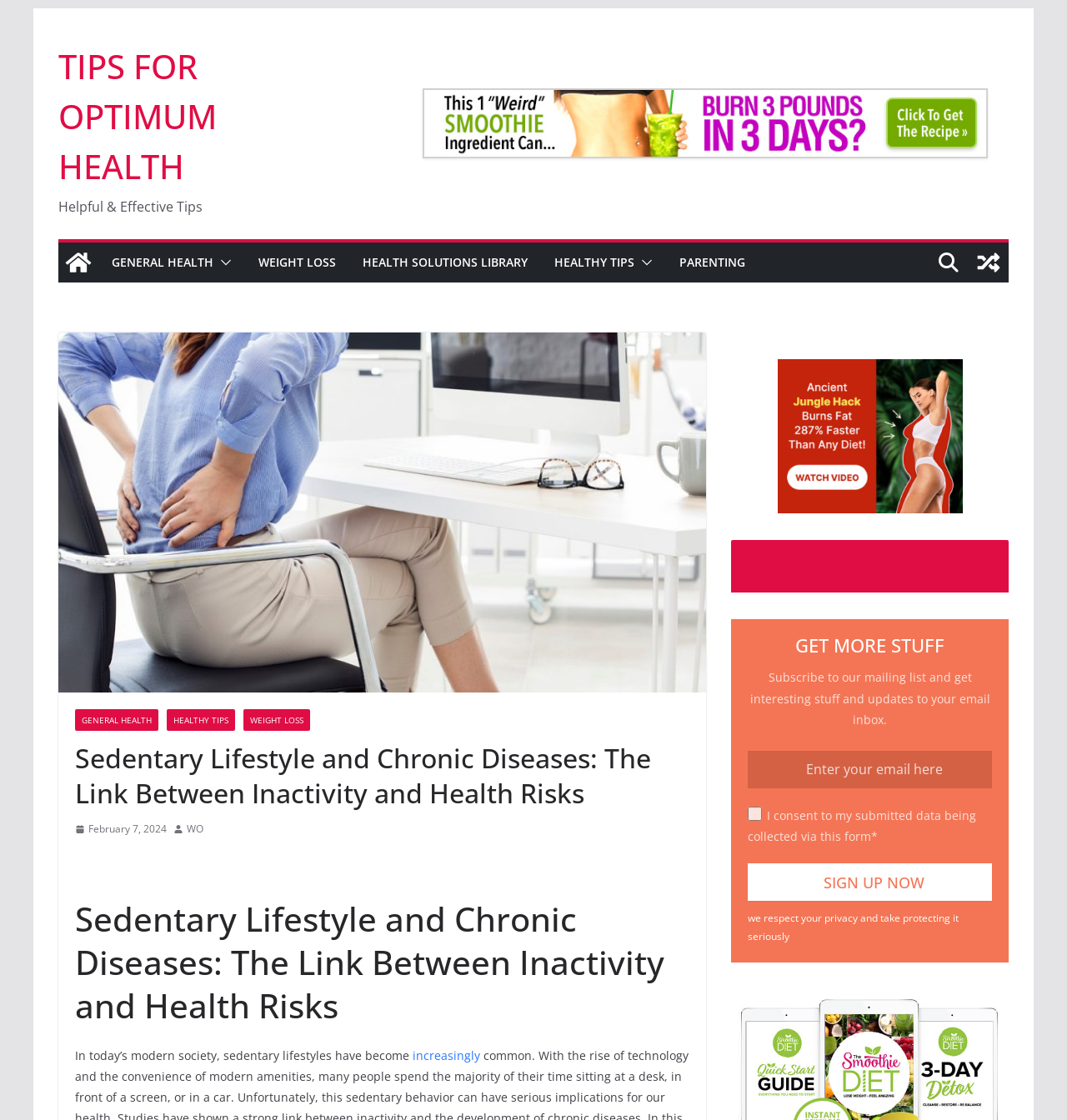What type of content is available under 'HEALTH SOLUTIONS LIBRARY'?
Look at the screenshot and respond with one word or a short phrase.

Health-related content